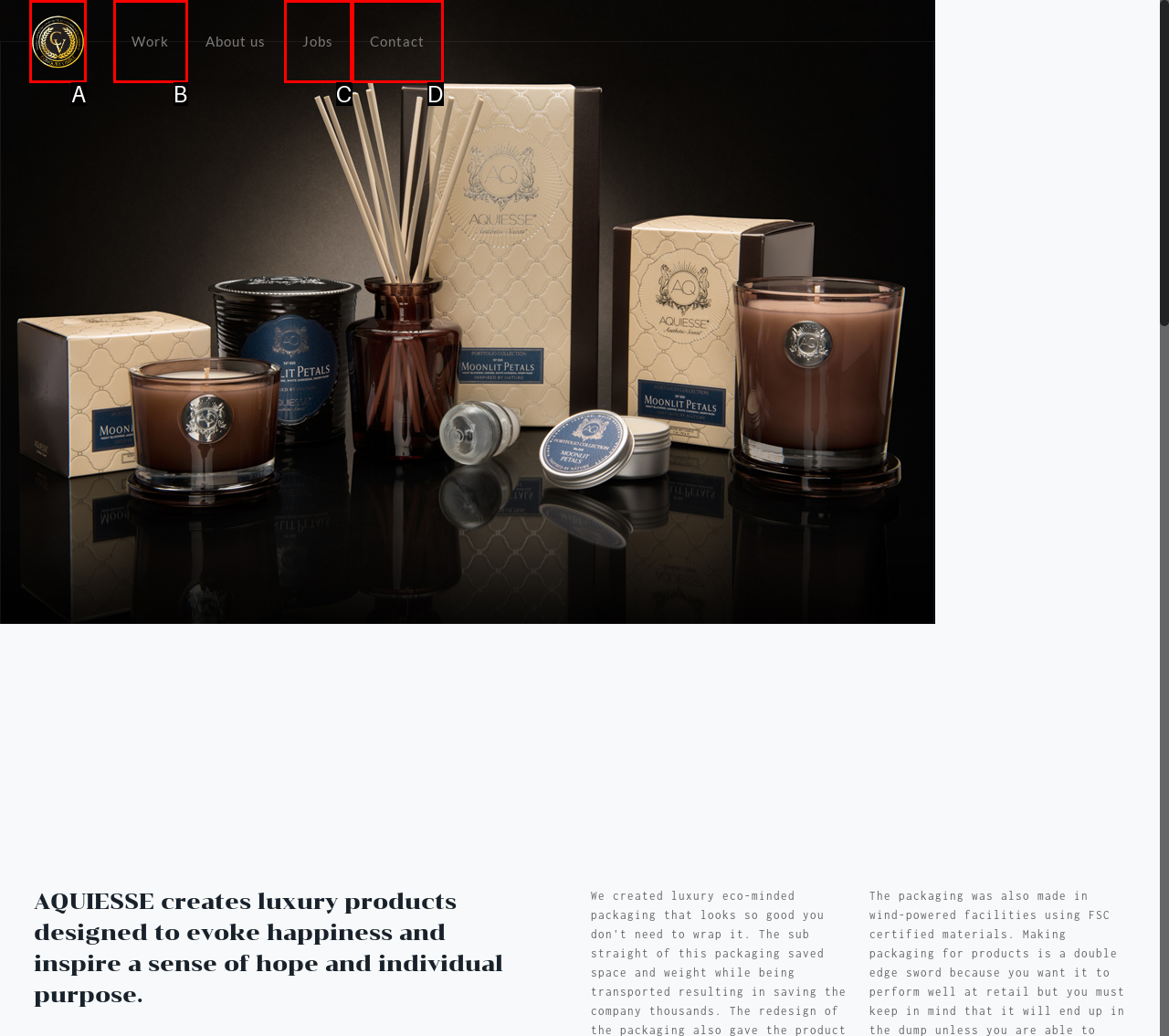Choose the letter that best represents the description: Jobs. Provide the letter as your response.

C